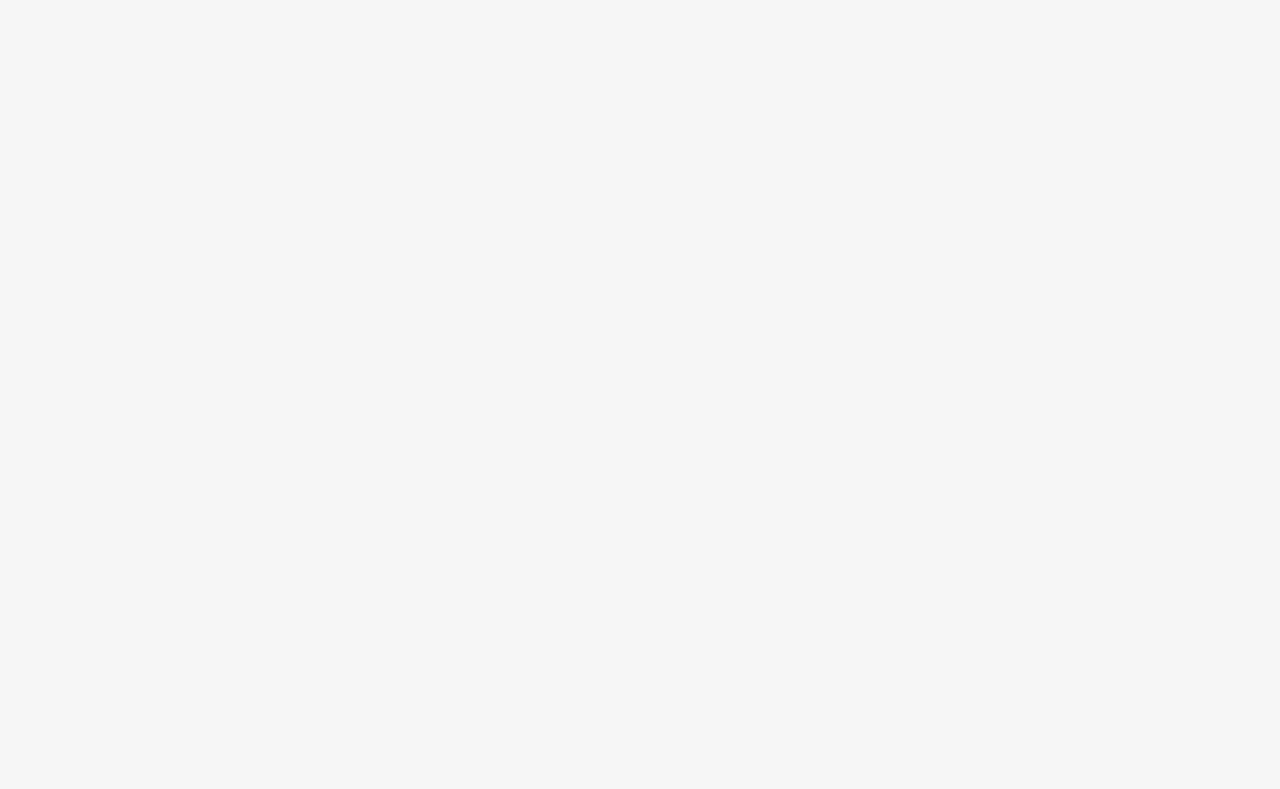What is the title of the article with the image located at [0.649, 0.003, 0.898, 0.245]?
Look at the image and provide a detailed response to the question.

I found the title by looking at the heading element located near the image with the bounding box coordinates [0.649, 0.003, 0.898, 0.245], and found that the title is 'Pretty Good At Math'.